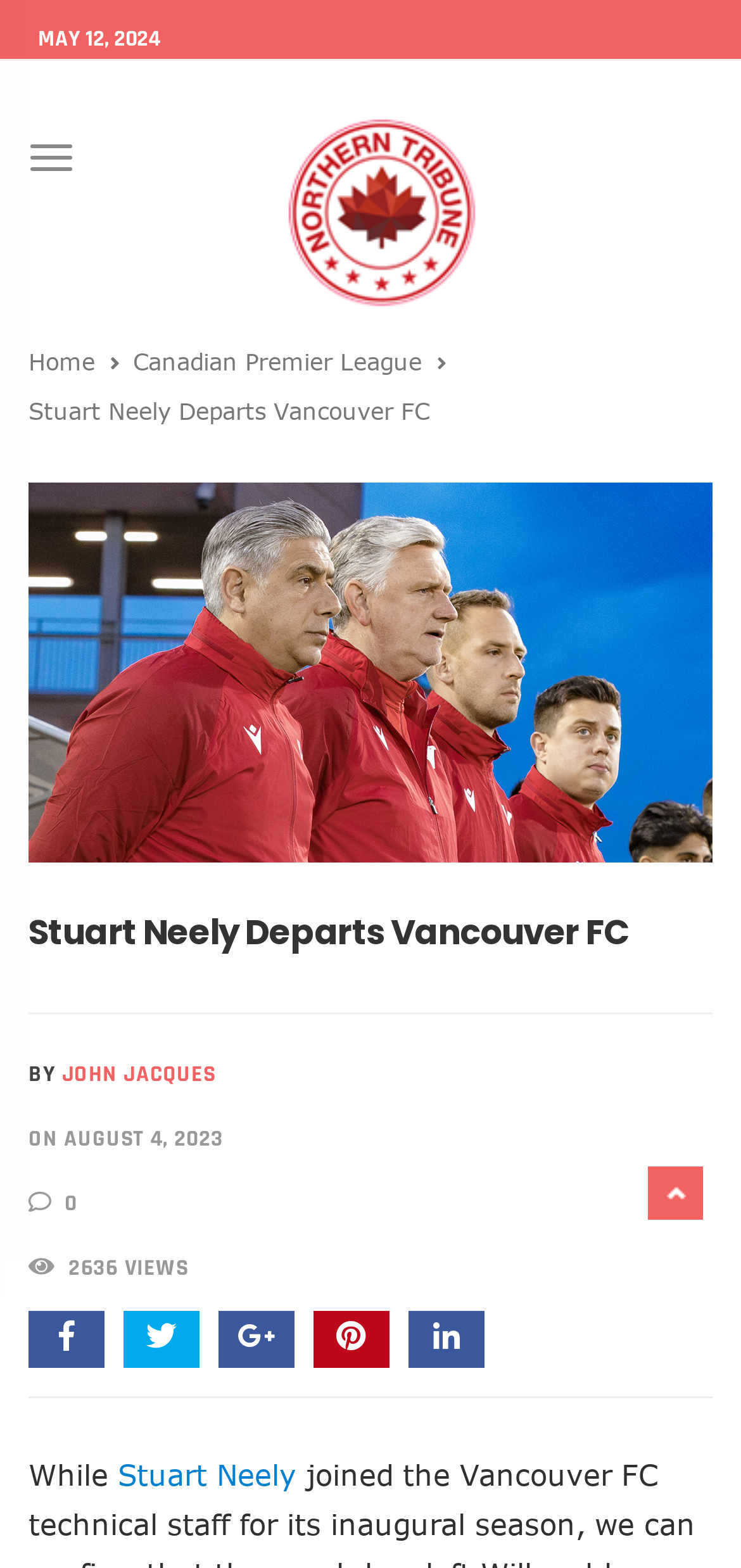Consider the image and give a detailed and elaborate answer to the question: 
What is the name of the person who departed from Vancouver FC?

I found the name of the person by looking at the text 'Stuart Neely Departs Vancouver FC' which is the title of the article, and also mentioned in the image description 'Vancouver FC Stuart Neely'.